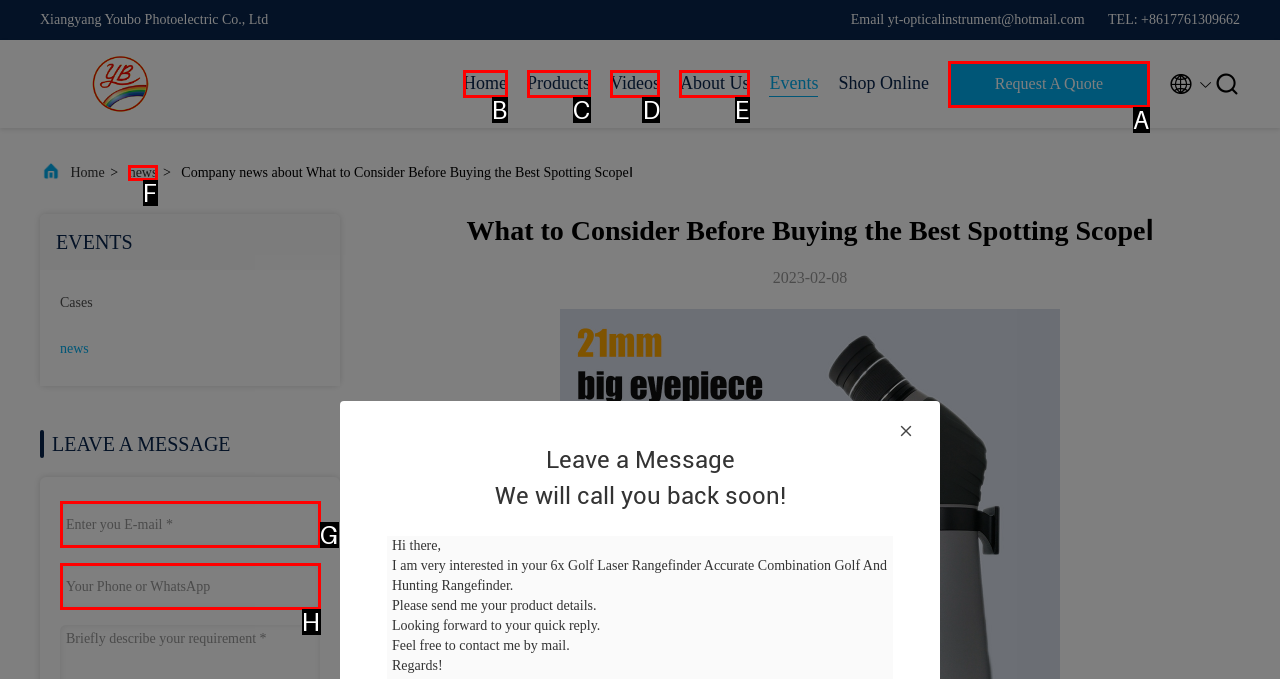Identify the correct UI element to click for the following task: Click the 'Request A Quote' link Choose the option's letter based on the given choices.

A